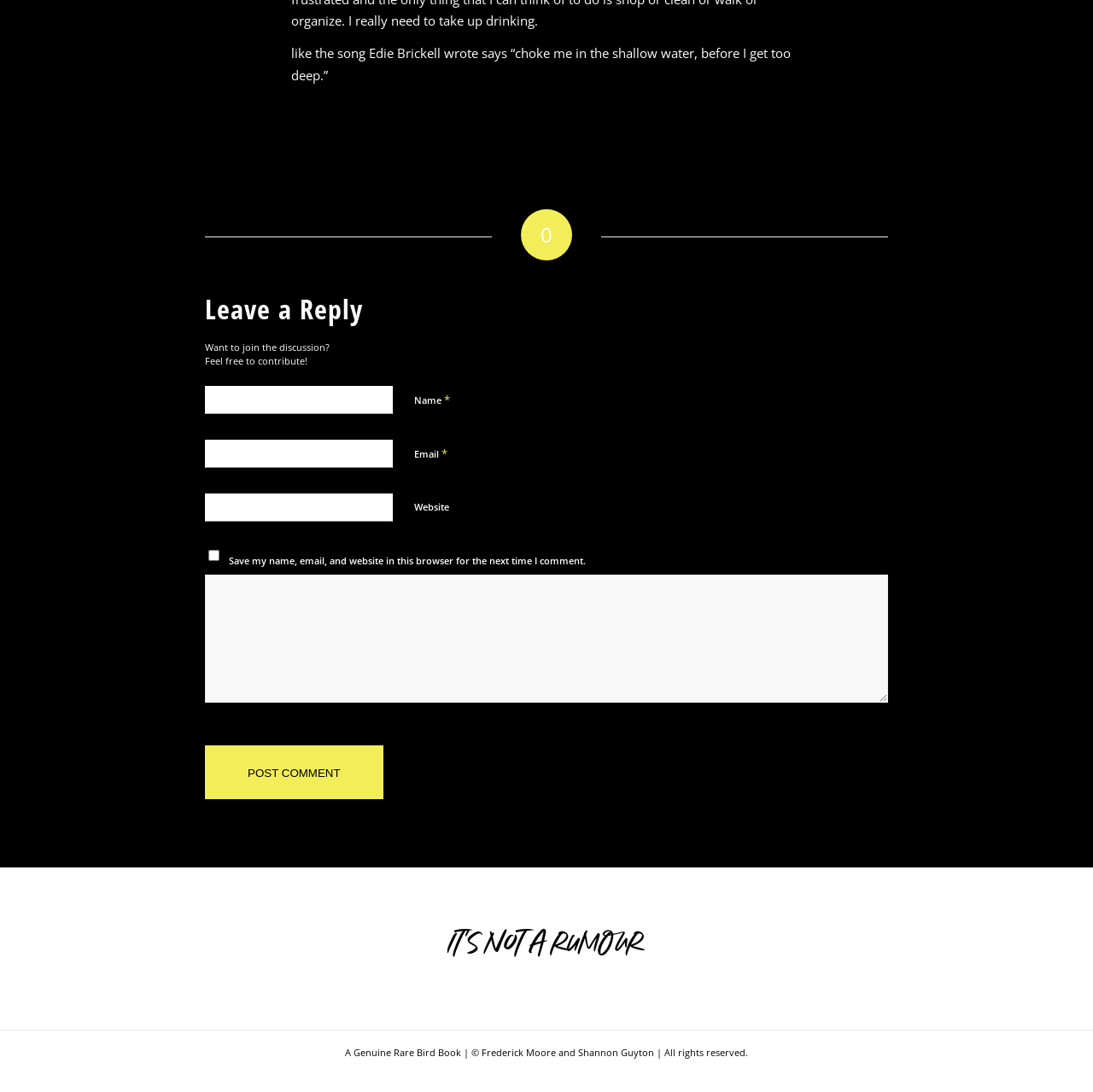What is the button 'Post Comment' for?
Make sure to answer the question with a detailed and comprehensive explanation.

The button 'Post Comment' is located below the textboxes and checkbox, suggesting that it is used to submit the user's comment after filling in the required information.